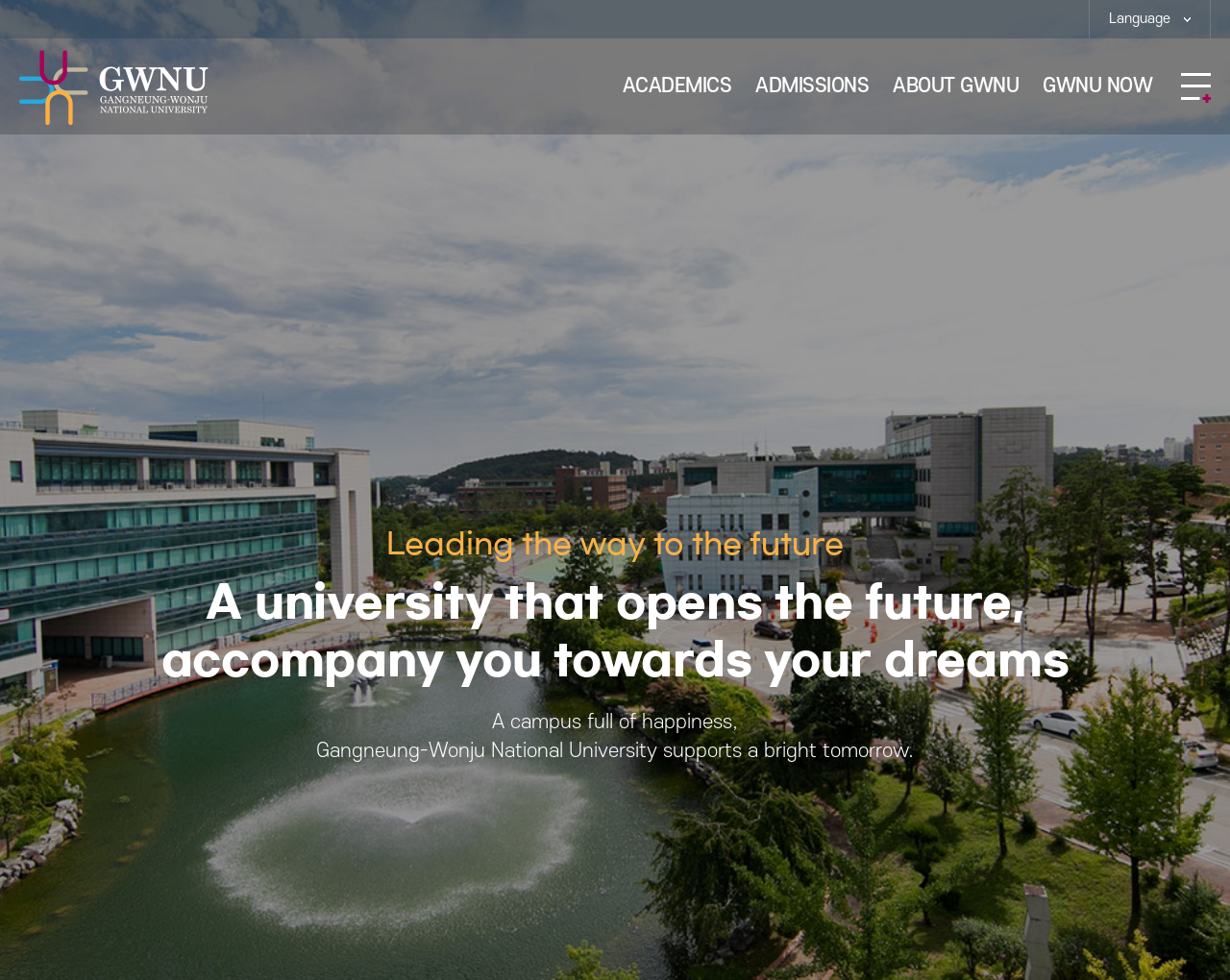Pinpoint the bounding box coordinates of the element you need to click to execute the following instruction: "Read the notice". The bounding box should be represented by four float numbers between 0 and 1, in the format [left, top, right, bottom].

[0.224, 0.172, 0.356, 0.191]